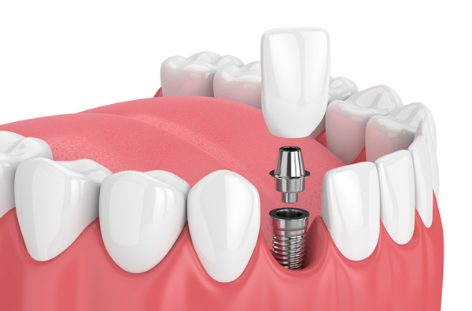Thoroughly describe the content and context of the image.

The image depicts a dental implant procedure, showcasing a close-up view of a mouth with several teeth. In the center, a dental implant is visible, illustrating the integration of an artificial tooth root into the jawbone. The implant, shown as a metallic cylinder, is positioned where a natural tooth has been lost, and a crown is placed above it, resembling a natural tooth. This visual representation highlights the importance of dental implants in restoring oral function and aesthetics for individuals with missing teeth. The surrounding healthy teeth and gums emphasize the dental clinic's capability to perform advanced restorative procedures.